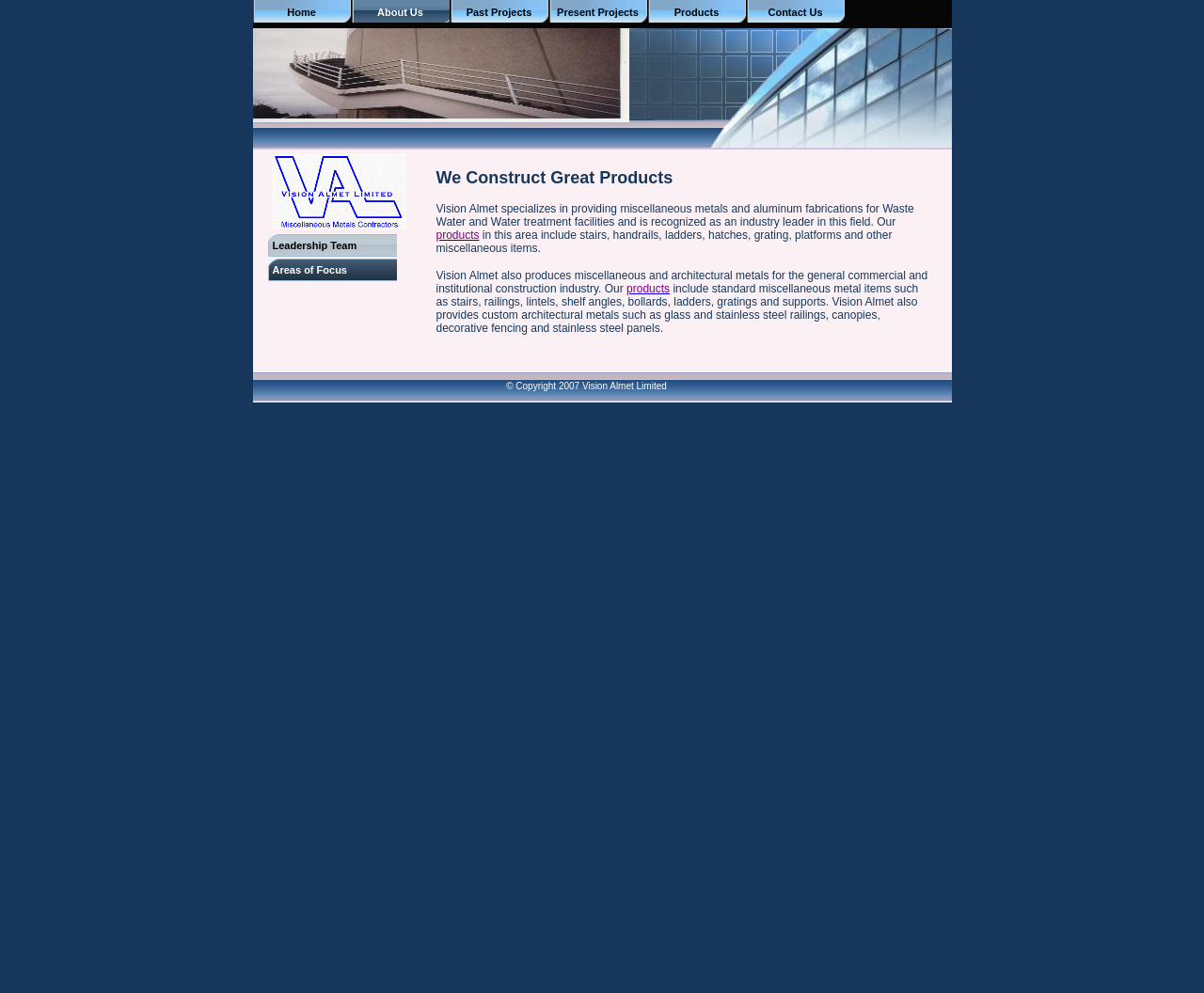Identify the bounding box coordinates of the area you need to click to perform the following instruction: "view past projects".

[0.374, 0.0, 0.455, 0.023]